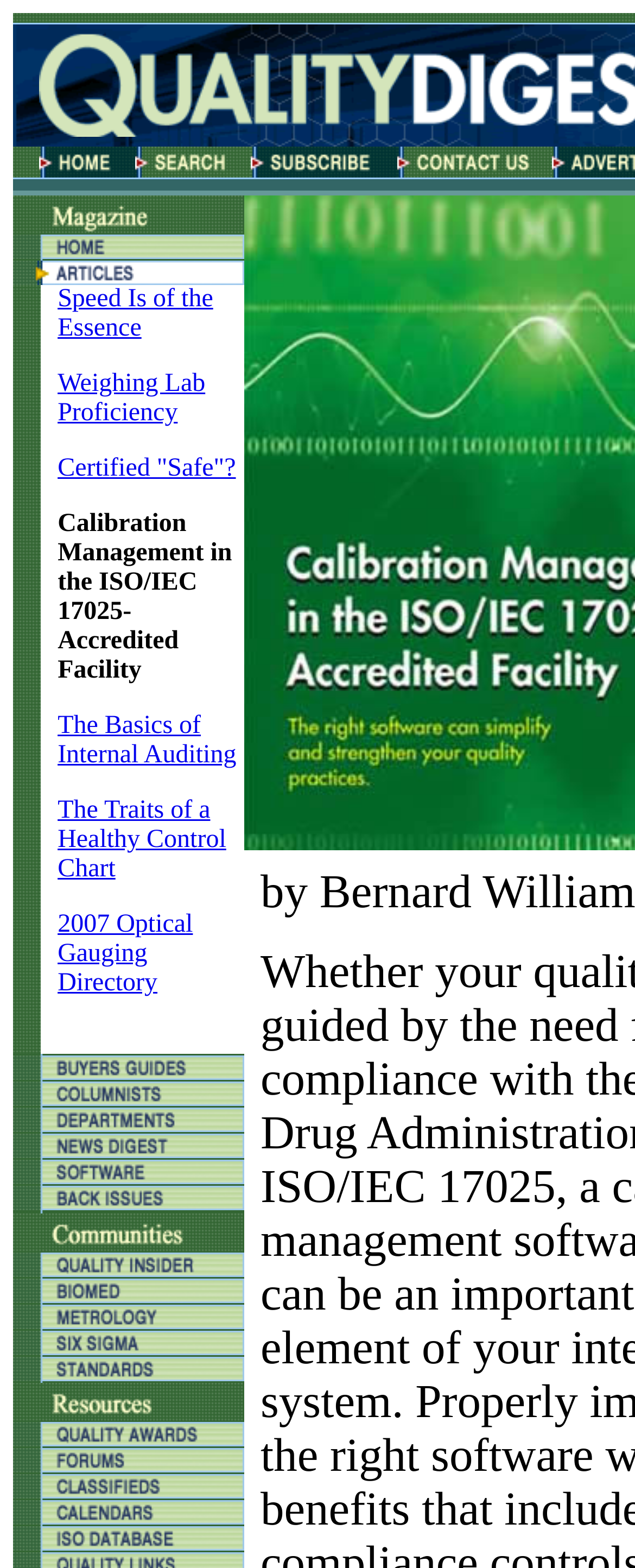Use a single word or phrase to respond to the question:
What is the name of the magazine?

Quality Digest